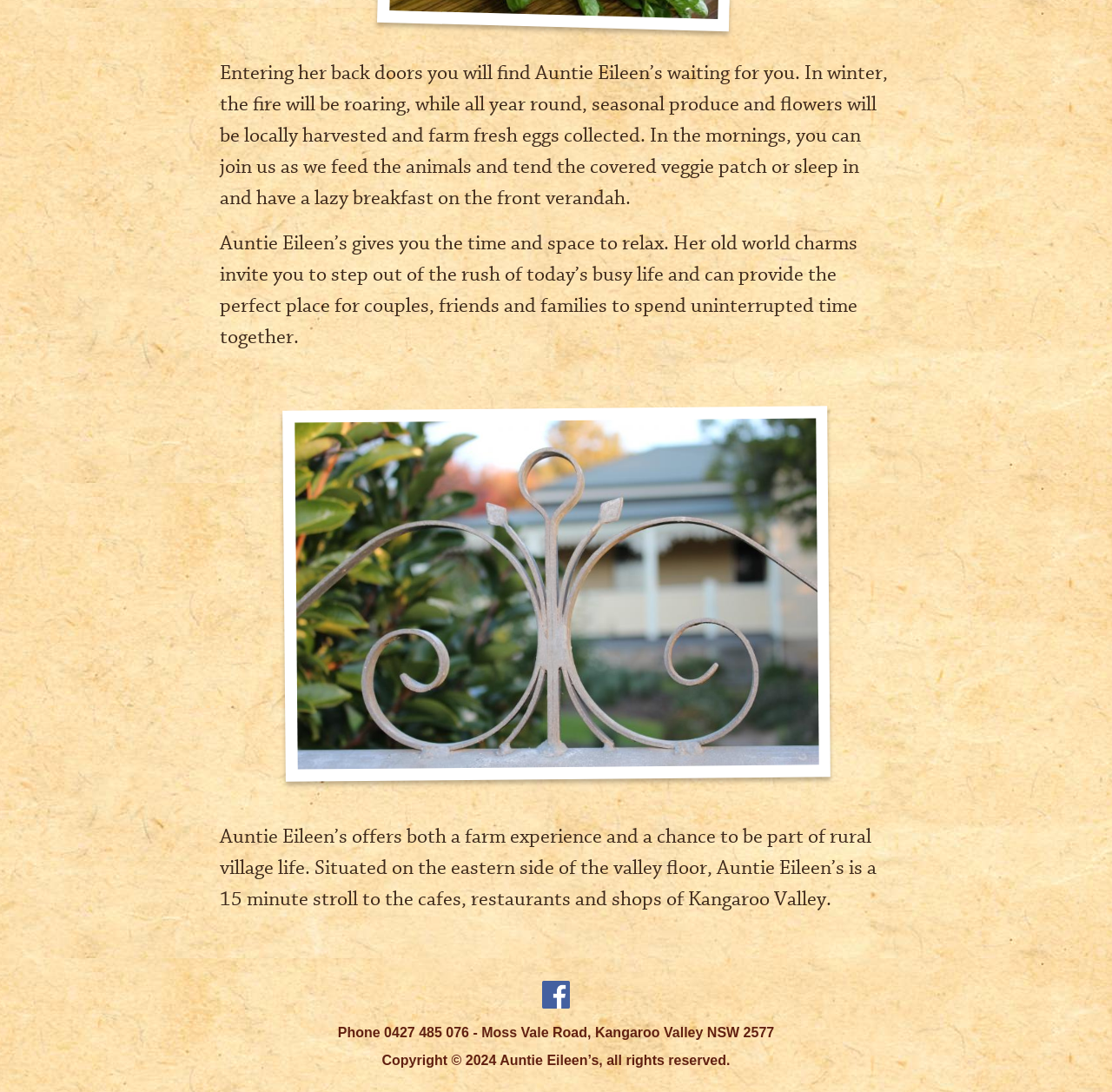What can you do in the mornings at Auntie Eileen's? Based on the screenshot, please respond with a single word or phrase.

Feed animals